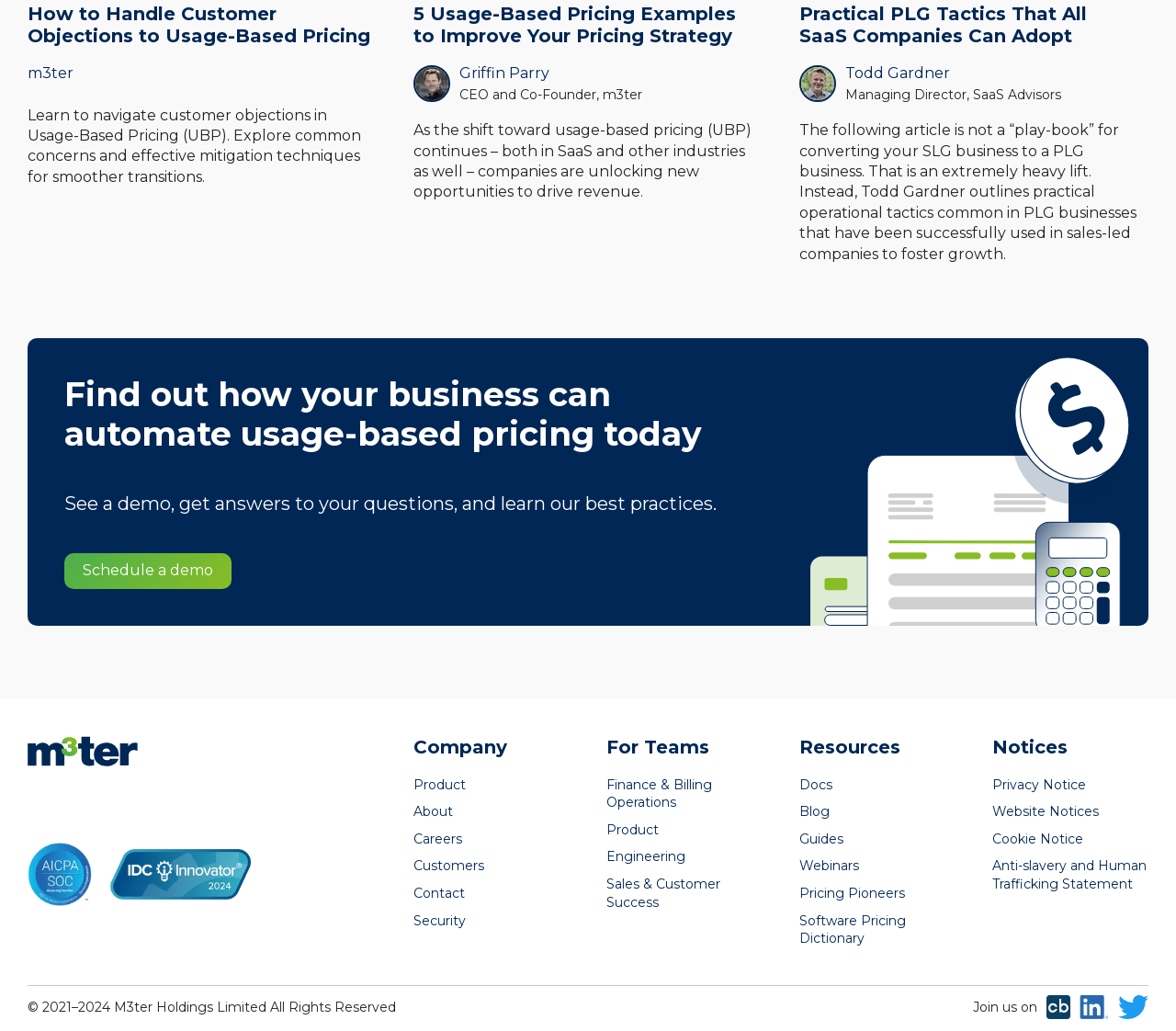Locate the bounding box coordinates of the element you need to click to accomplish the task described by this instruction: "Schedule a demo".

[0.055, 0.537, 0.197, 0.571]